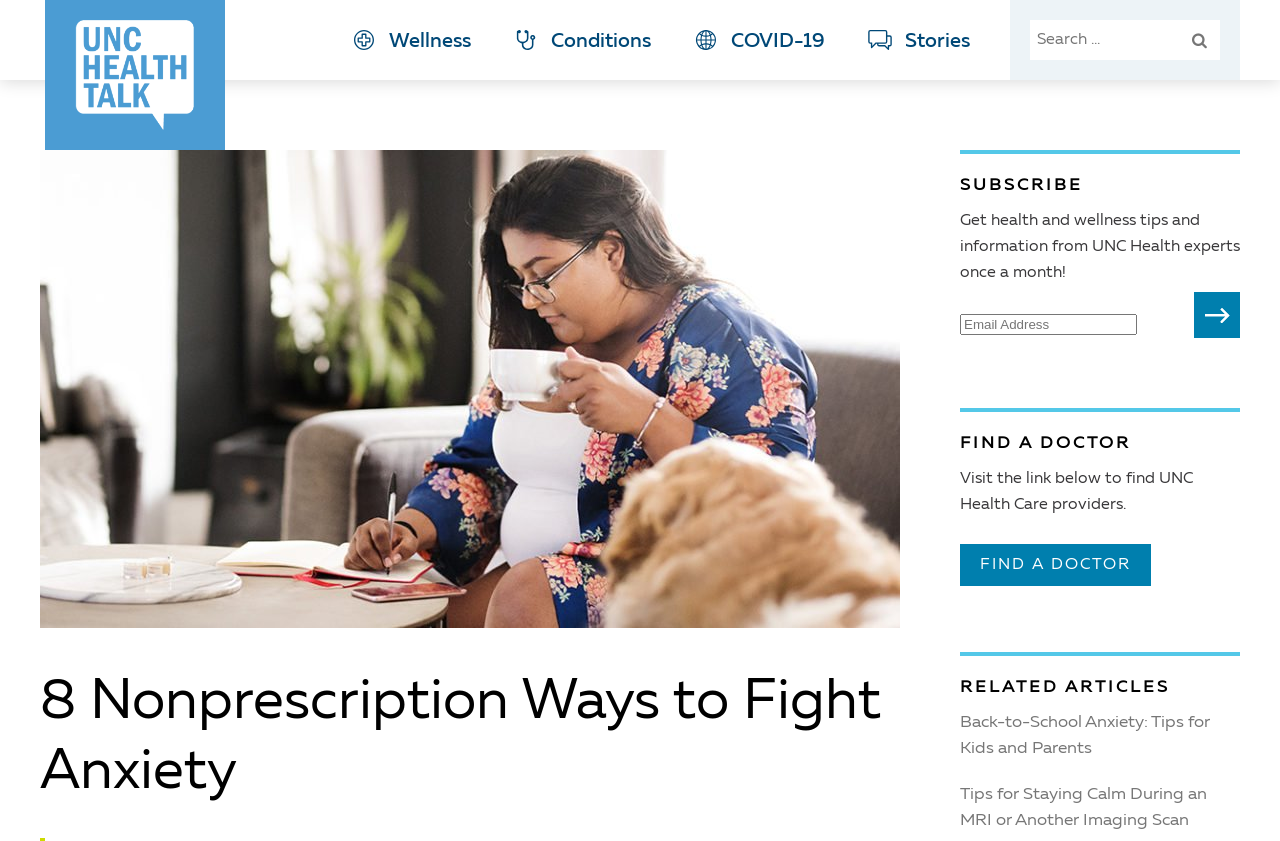Reply to the question with a single word or phrase:
What can you do with the search bar?

Search for health topics